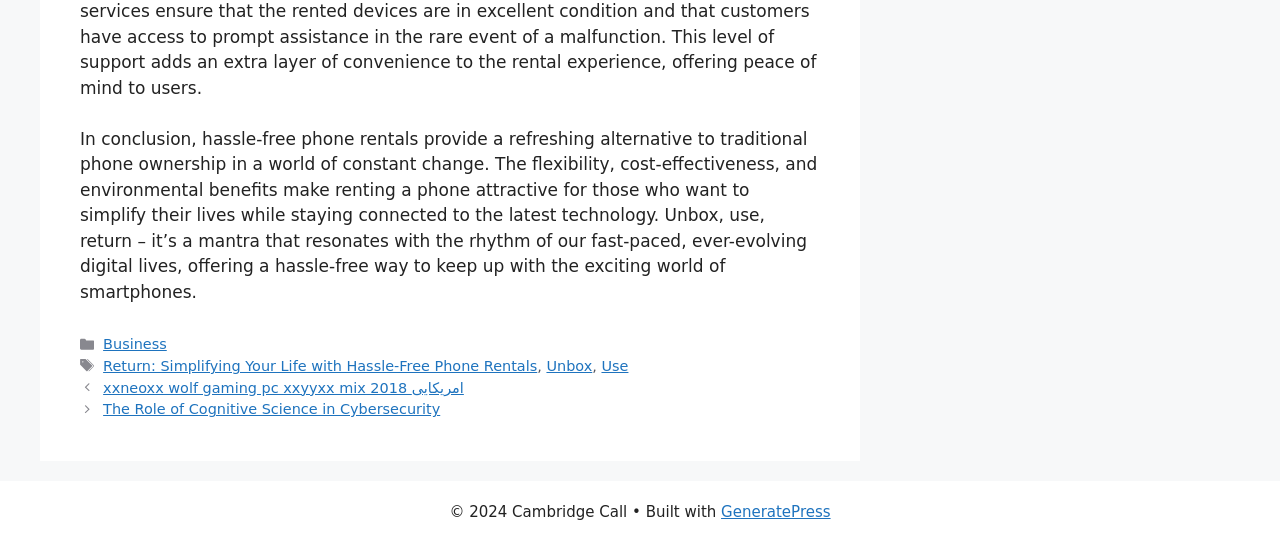What is the name of the theme or template used?
Using the information from the image, answer the question thoroughly.

The name of the theme or template used is GeneratePress, which is indicated by the link 'GeneratePress' at the bottom of the page.